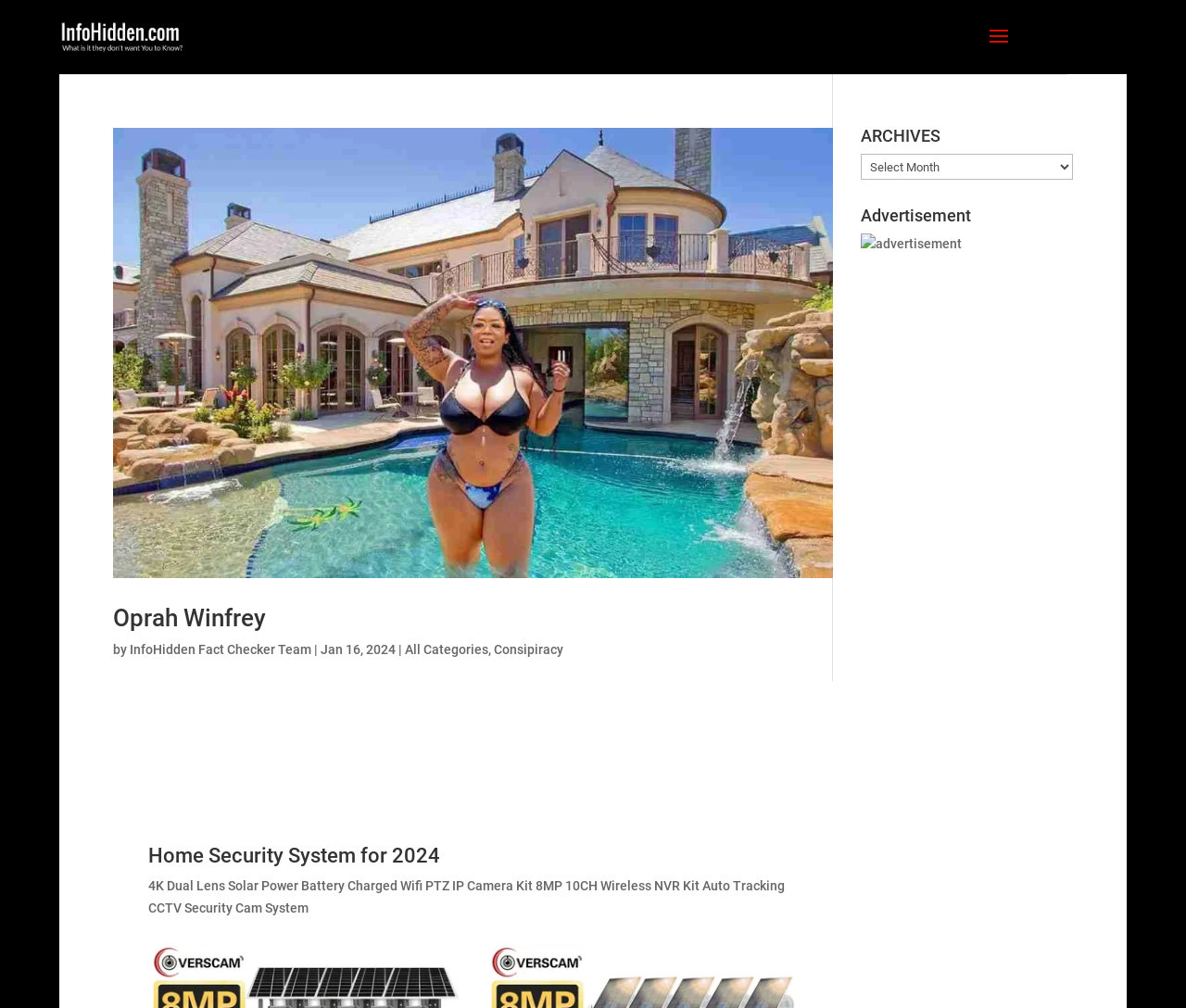Locate the bounding box coordinates of the element that should be clicked to execute the following instruction: "explore Conspiracy".

[0.416, 0.637, 0.475, 0.652]